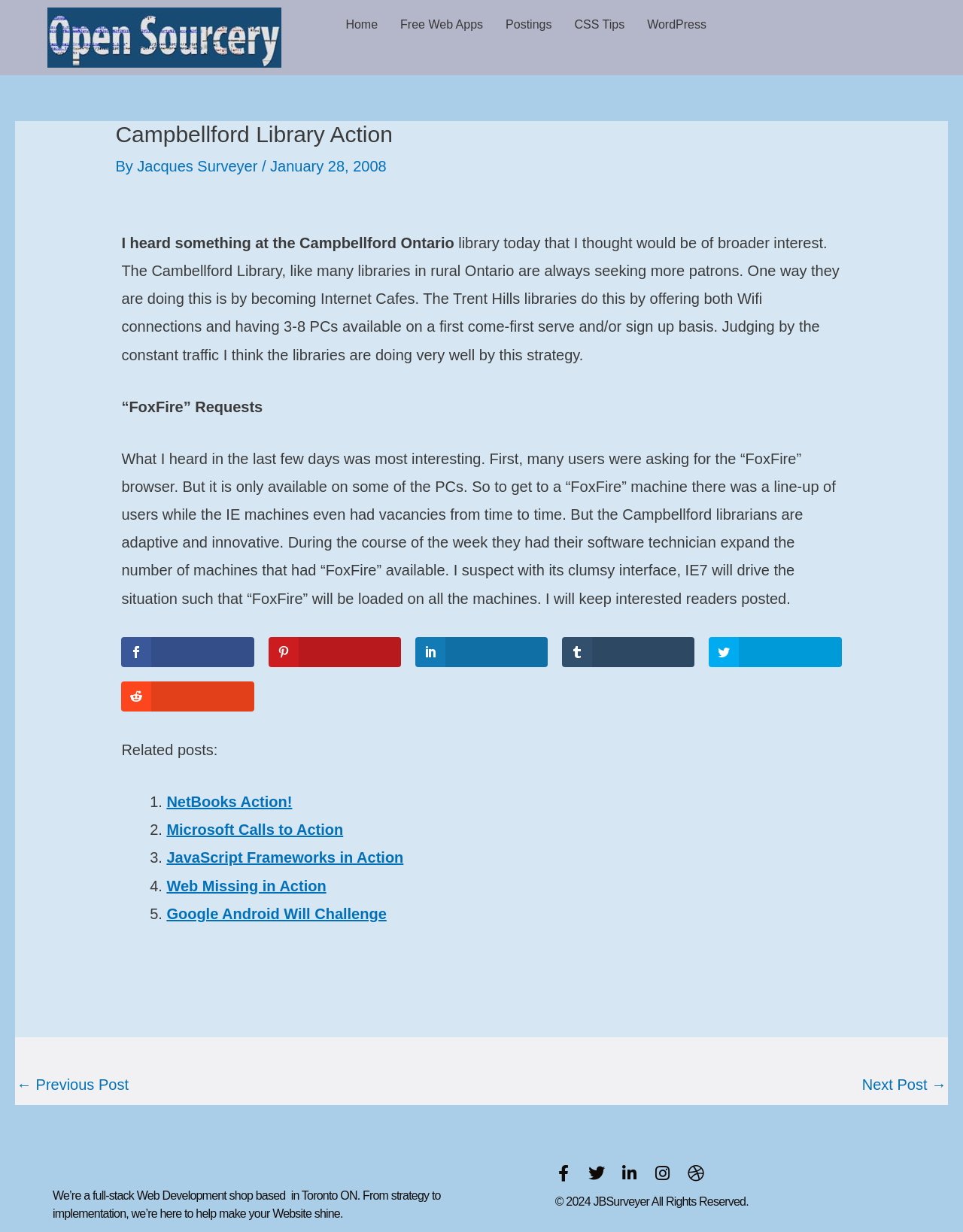Provide the bounding box for the UI element matching this description: "Microsoft Calls to Action".

[0.173, 0.667, 0.356, 0.68]